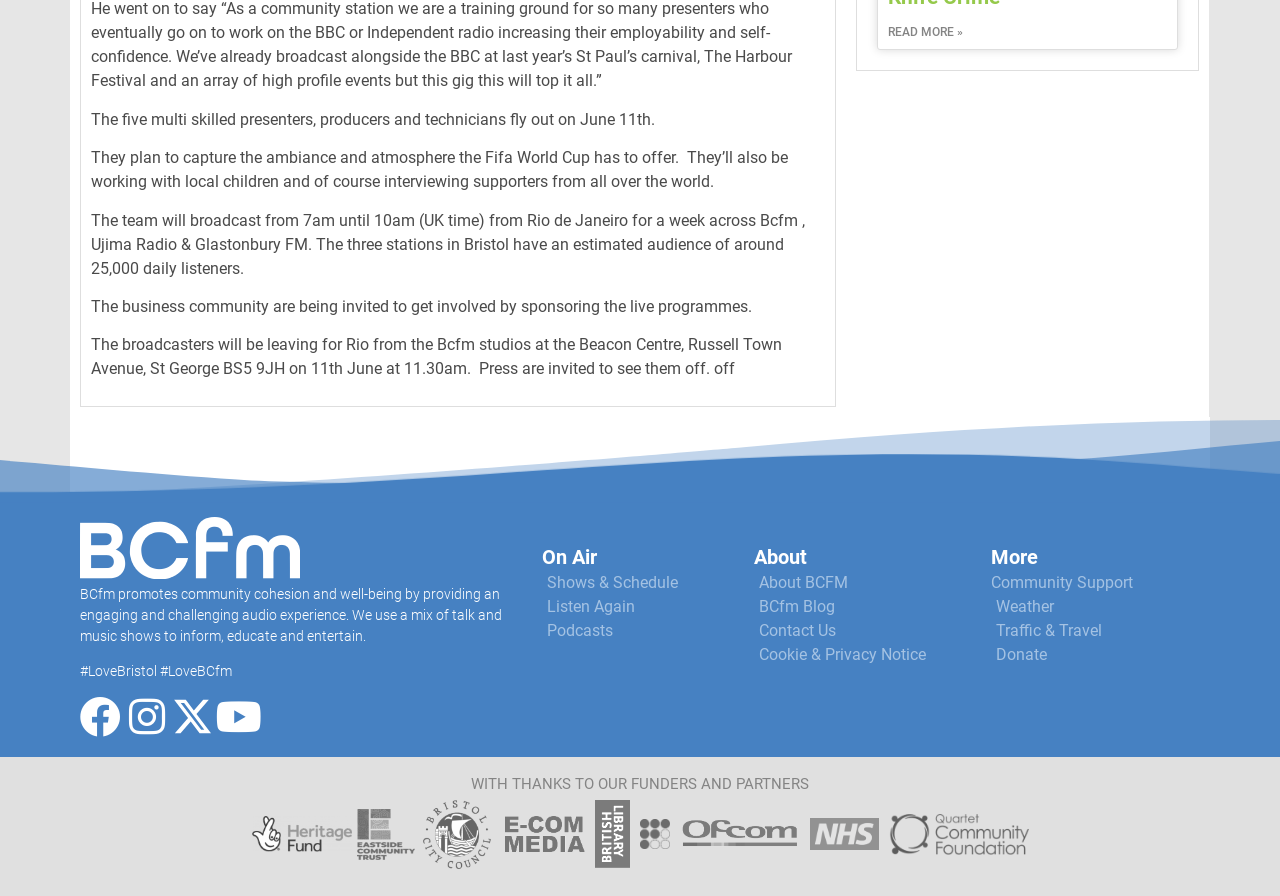Please identify the coordinates of the bounding box that should be clicked to fulfill this instruction: "Learn more about BCfm".

[0.589, 0.637, 0.759, 0.664]